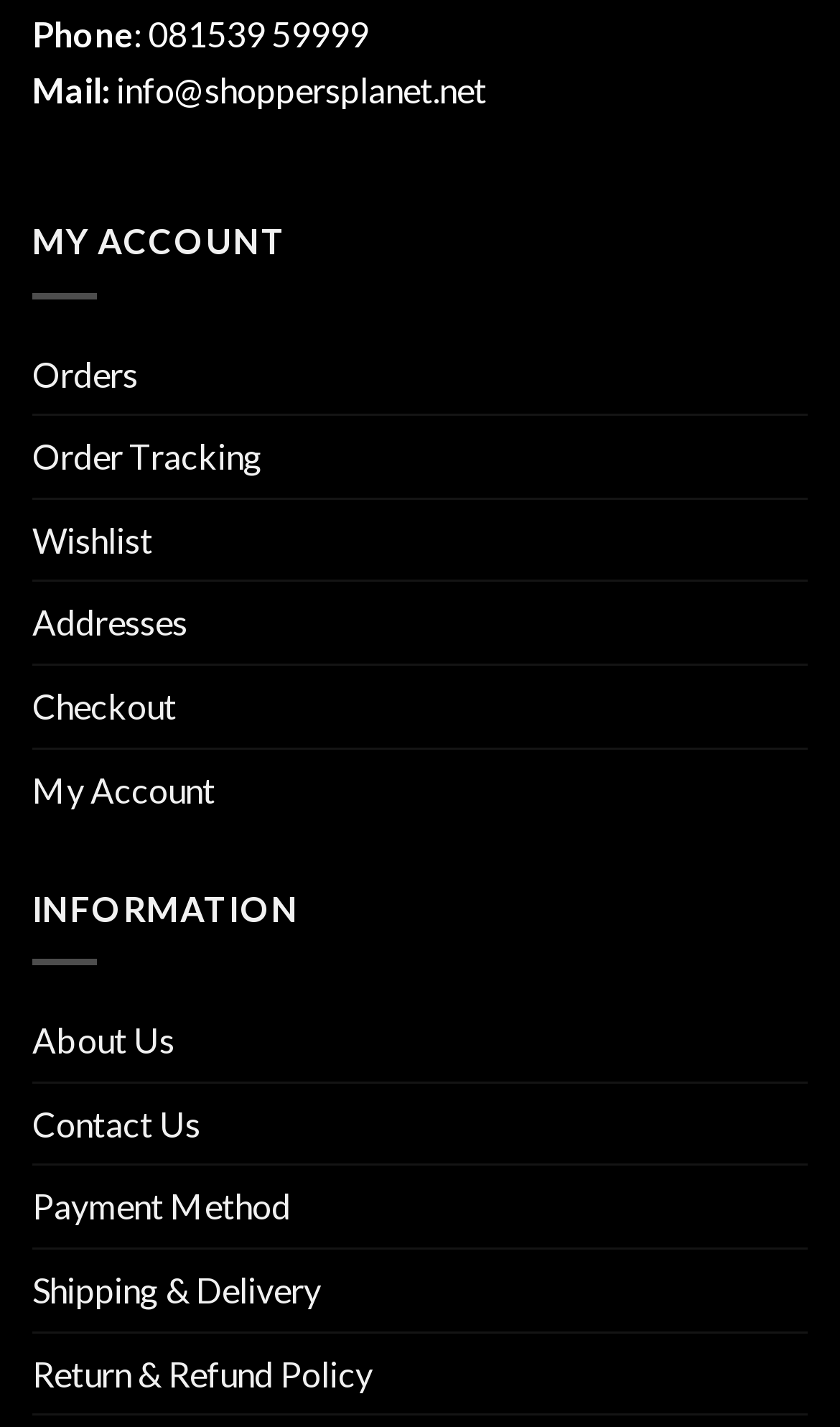Please find the bounding box coordinates of the element that needs to be clicked to perform the following instruction: "go to my account". The bounding box coordinates should be four float numbers between 0 and 1, represented as [left, top, right, bottom].

[0.038, 0.525, 0.256, 0.581]